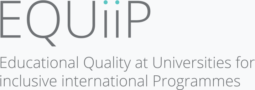What design elements reflect EQUiiP's commitment to clarity and accessibility?
Kindly offer a comprehensive and detailed response to the question.

The caption notes that the design of the logo incorporates modern typography and a clean layout, which reflects EQUiiP's commitment to clarity and accessibility in education, suggesting that the organization values simplicity and ease of understanding in its communication and educational initiatives.